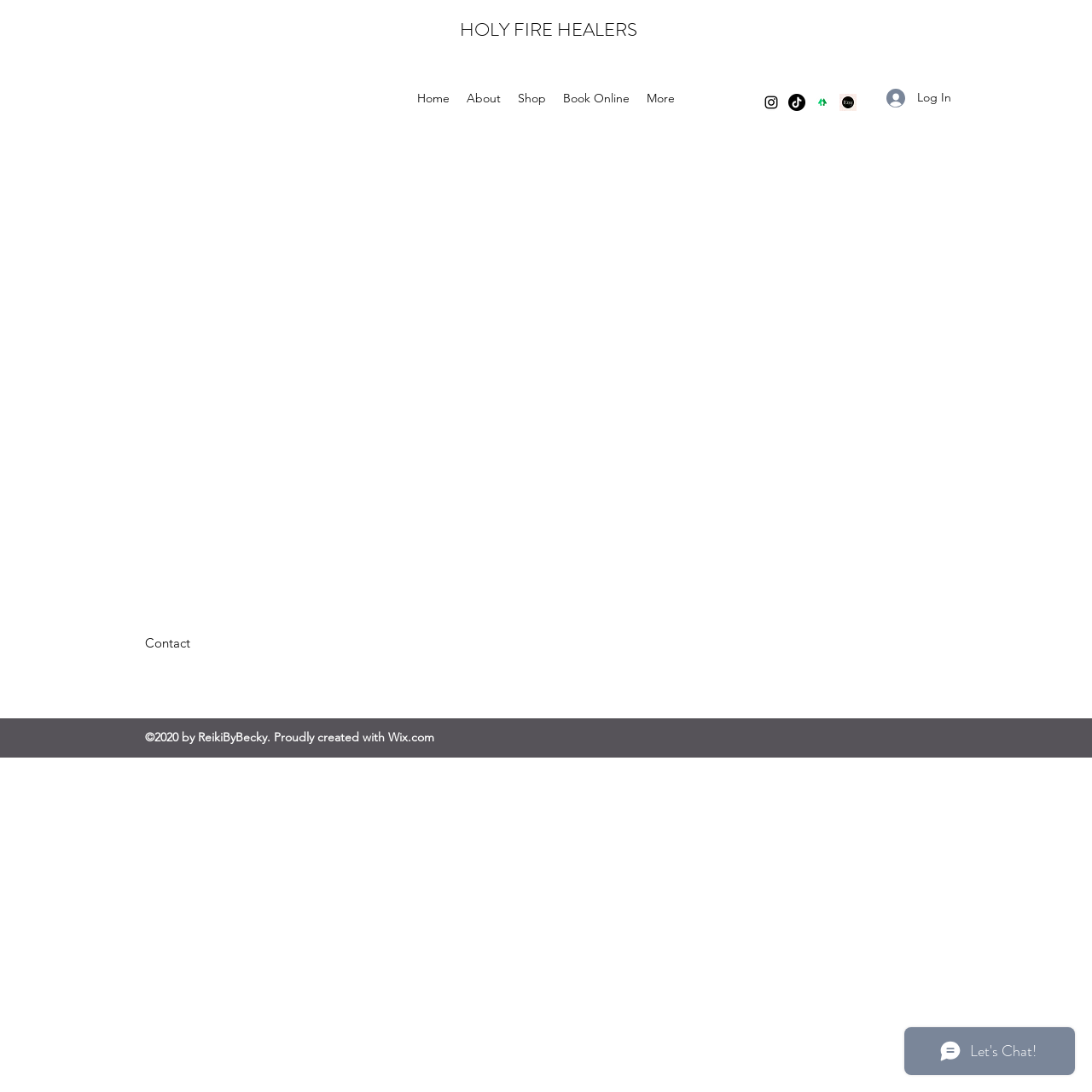What is the name of the website?
Provide a well-explained and detailed answer to the question.

I determined the answer by looking at the root element 'Flower Agate | Holy Fire Healers' and the link 'HOLY FIRE HEALERS' which suggests that the website is named 'Holy Fire Healers'.